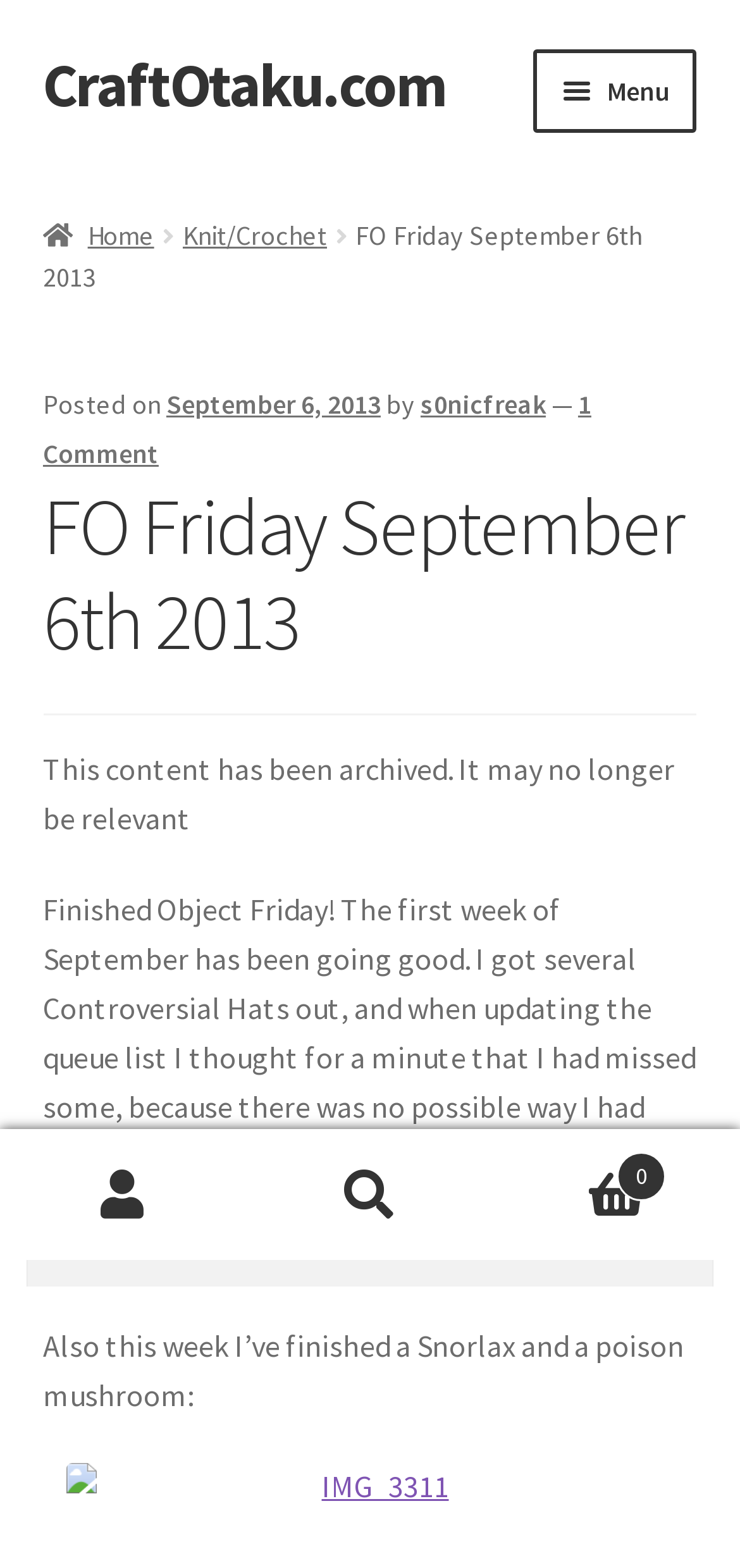Please determine the bounding box coordinates for the element that should be clicked to follow these instructions: "Go to my account".

[0.0, 0.722, 0.333, 0.804]